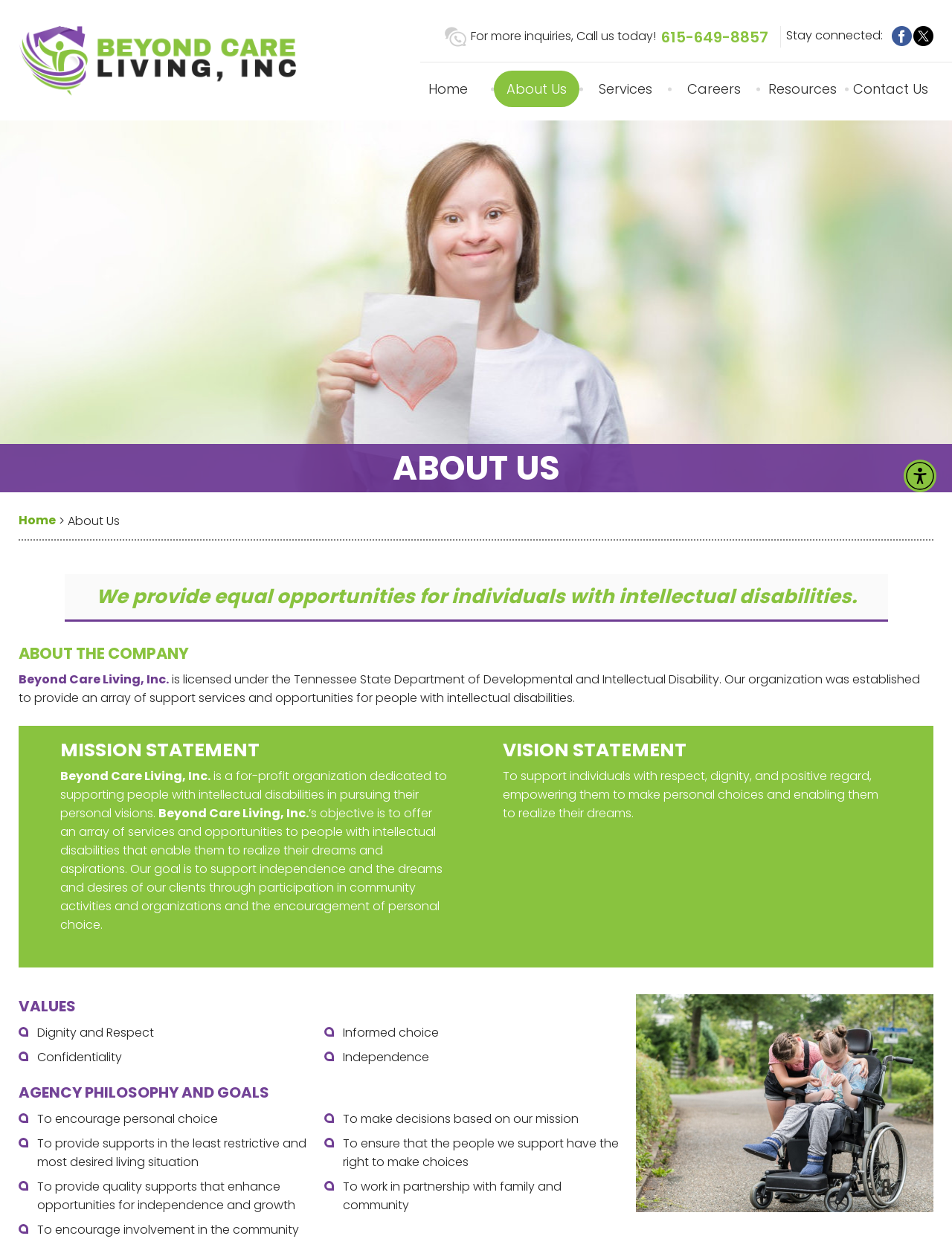Bounding box coordinates must be specified in the format (top-left x, top-left y, bottom-right x, bottom-right y). All values should be floating point numbers between 0 and 1. What are the bounding box coordinates of the UI element described as: aria-label="Accessibility Menu" title="Accessibility Menu"

[0.949, 0.365, 0.984, 0.391]